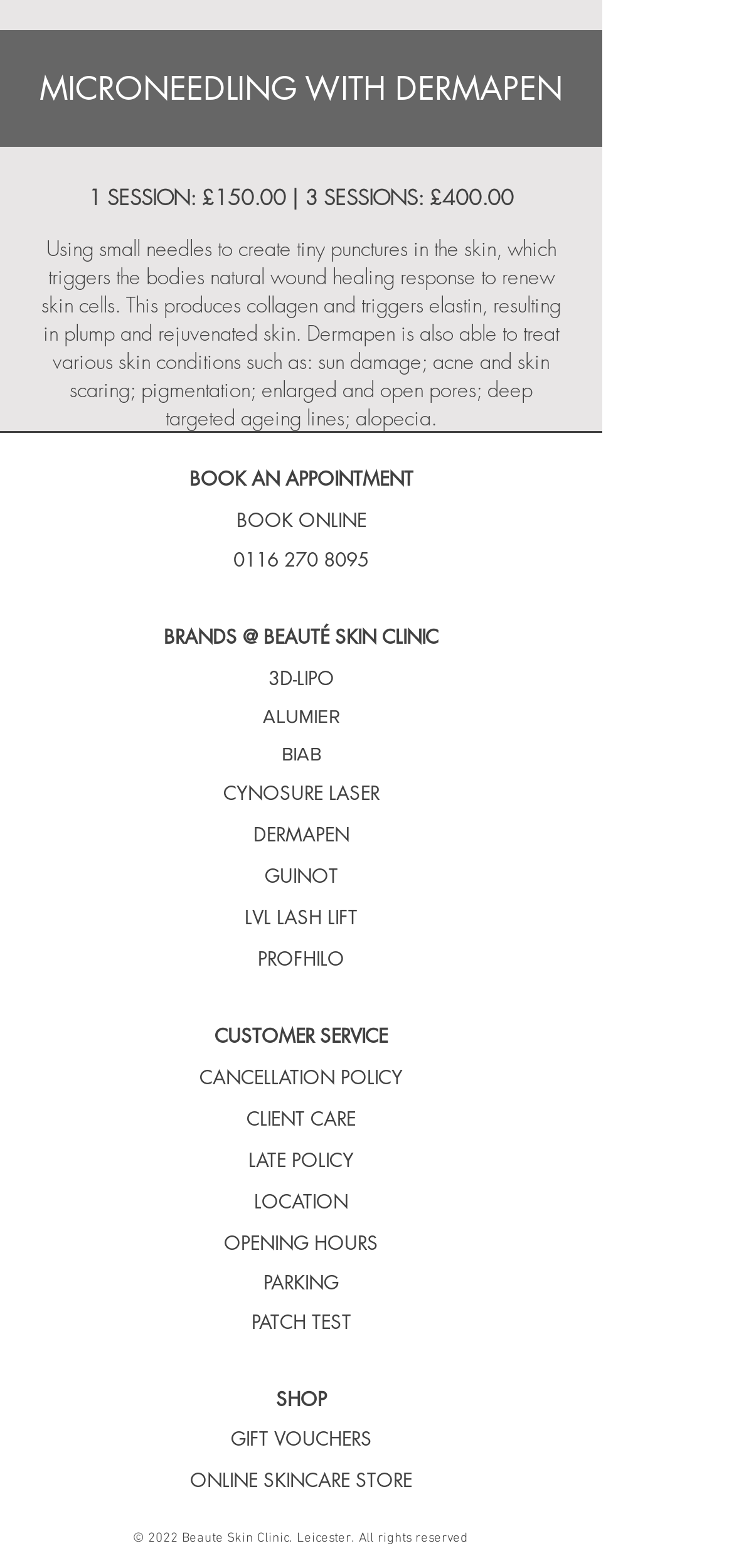Carefully observe the image and respond to the question with a detailed answer:
What is the copyright information of the website?

I found the answer by looking at the StaticText element at the bottom of the page, which contains the copyright information.